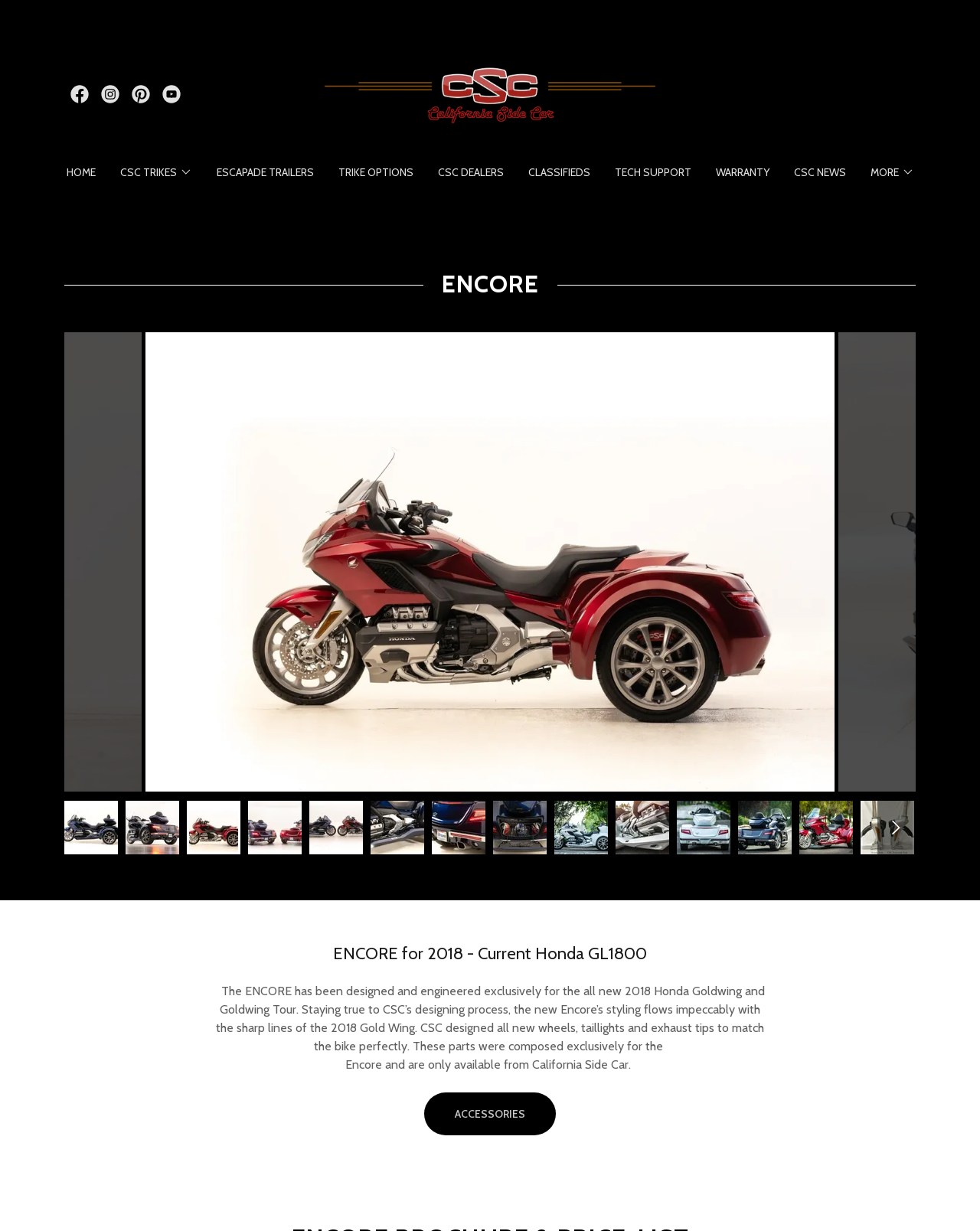Provide a comprehensive caption for the webpage.

The webpage is about CSC HONDA TRIKES, with a focus on the ENCORE model. At the top, there are social media links to Facebook, Instagram, Pinterest, and YouTube, each represented by an image. Below these links, there is a large image of a trike, taking up most of the width of the page.

The main navigation menu is located below the social media links, with options such as HOME, ESCAPADE TRAILERS, TRIKE OPTIONS, CSC DEALERS, CLASSIFIEDS, TECH SUPPORT, WARRANTY, and CSC NEWS. Each menu item is a link with a distinct position on the page, arranged horizontally.

On the left side of the page, there is a heading "ENCORE" in a larger font size. Below this heading, there are 15 small images arranged horizontally, likely showcasing different features or angles of the ENCORE trike.

The main content of the page is a description of the ENCORE model, which is designed exclusively for the 2018 Honda Goldwing and Goldwing Tour. The text explains that the ENCORE's styling flows impeccably with the sharp lines of the 2018 Gold Wing, and that CSC designed new wheels, taillights, and exhaust tips to match the bike perfectly.

At the bottom of the page, there are two buttons, one on the left and one on the right, with images inside. There is also a link to ACCESSORIES.

Overall, the webpage is well-organized, with a clear focus on showcasing the ENCORE trike model and its features.